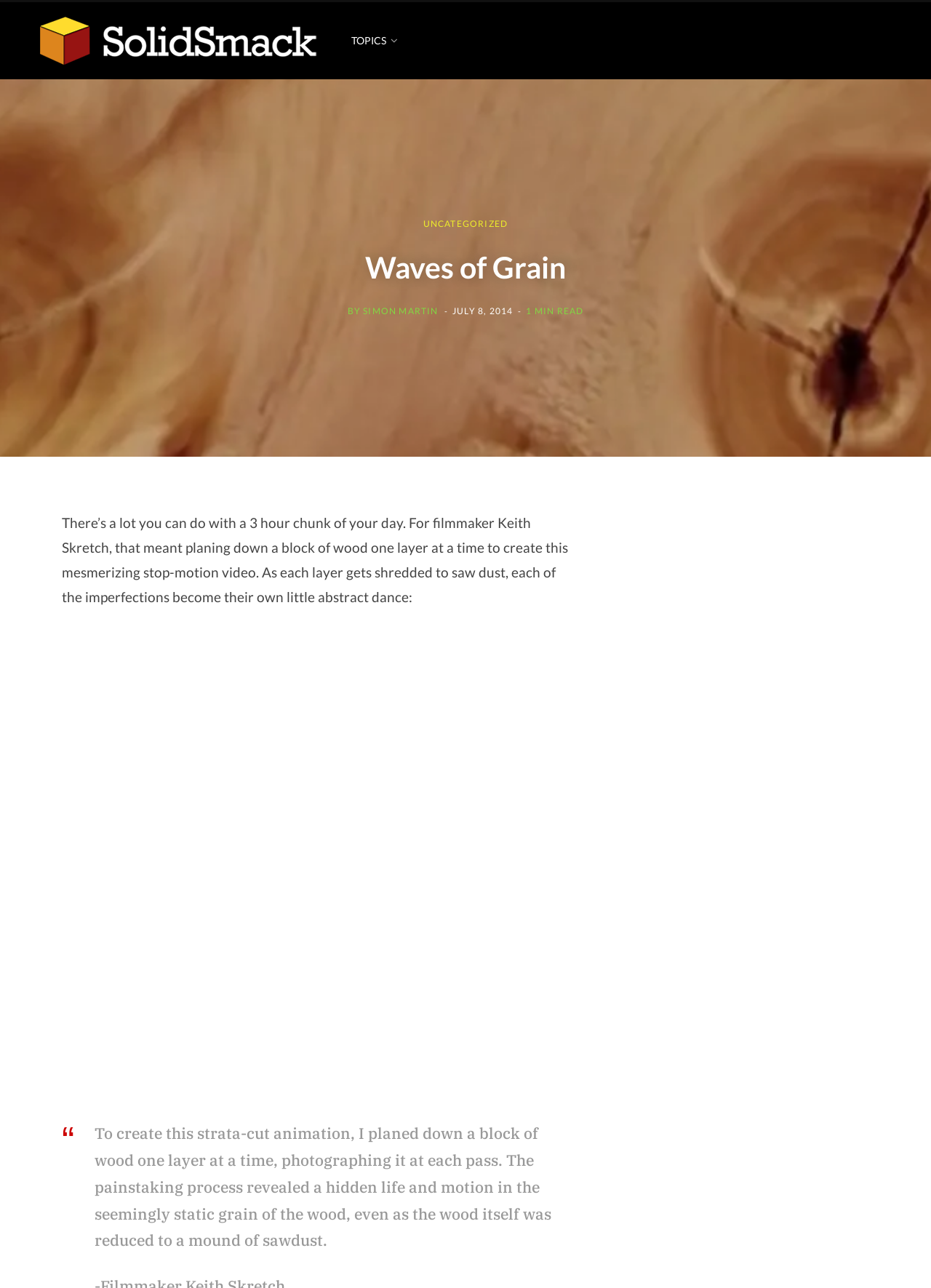Find the bounding box coordinates for the element described here: "parent_node: UNCATEGORIZED aria-label="Enlarge Featured Image"".

[0.0, 0.062, 1.0, 0.355]